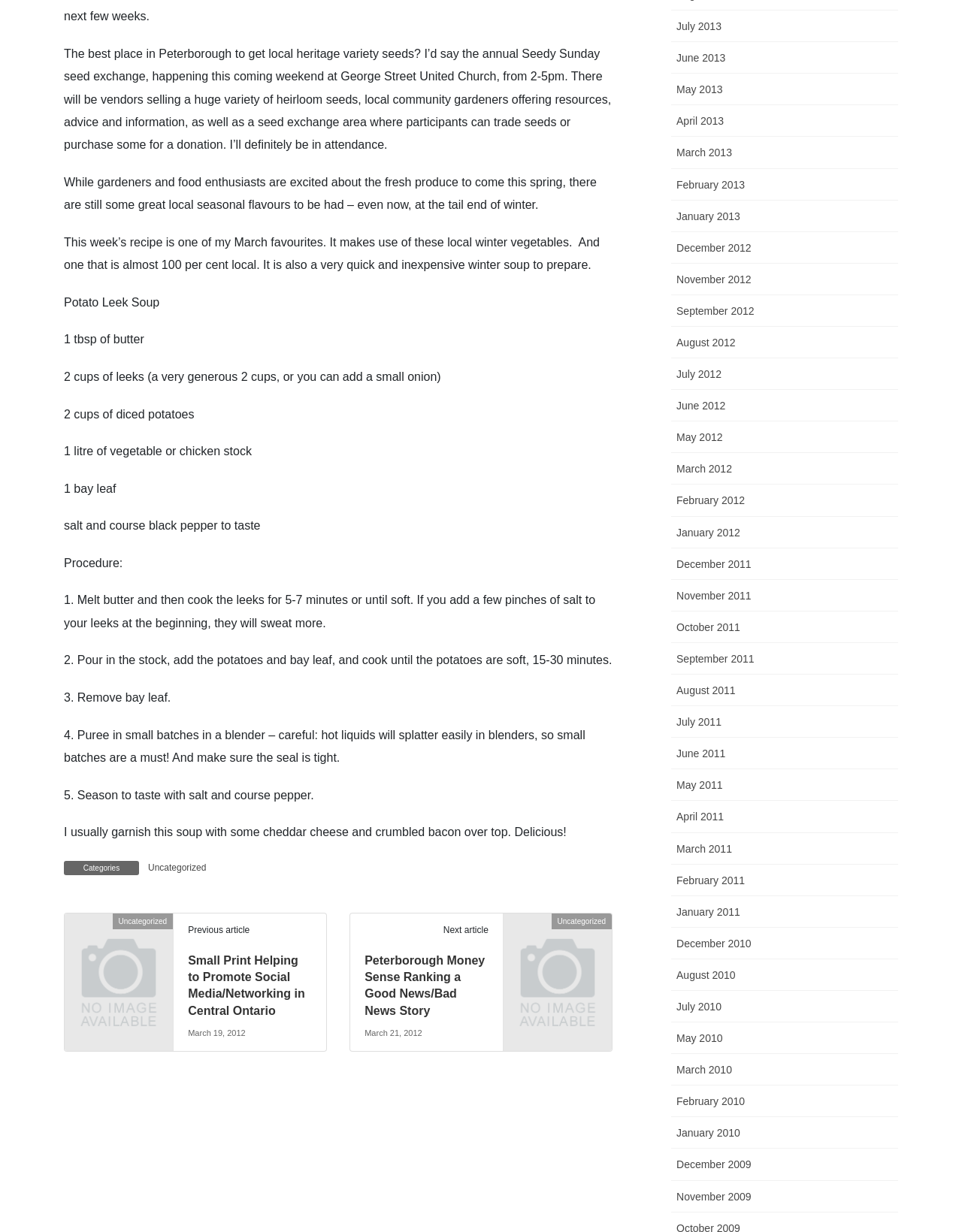Kindly determine the bounding box coordinates for the clickable area to achieve the given instruction: "Click on the 'Next article' link".

[0.461, 0.75, 0.508, 0.759]